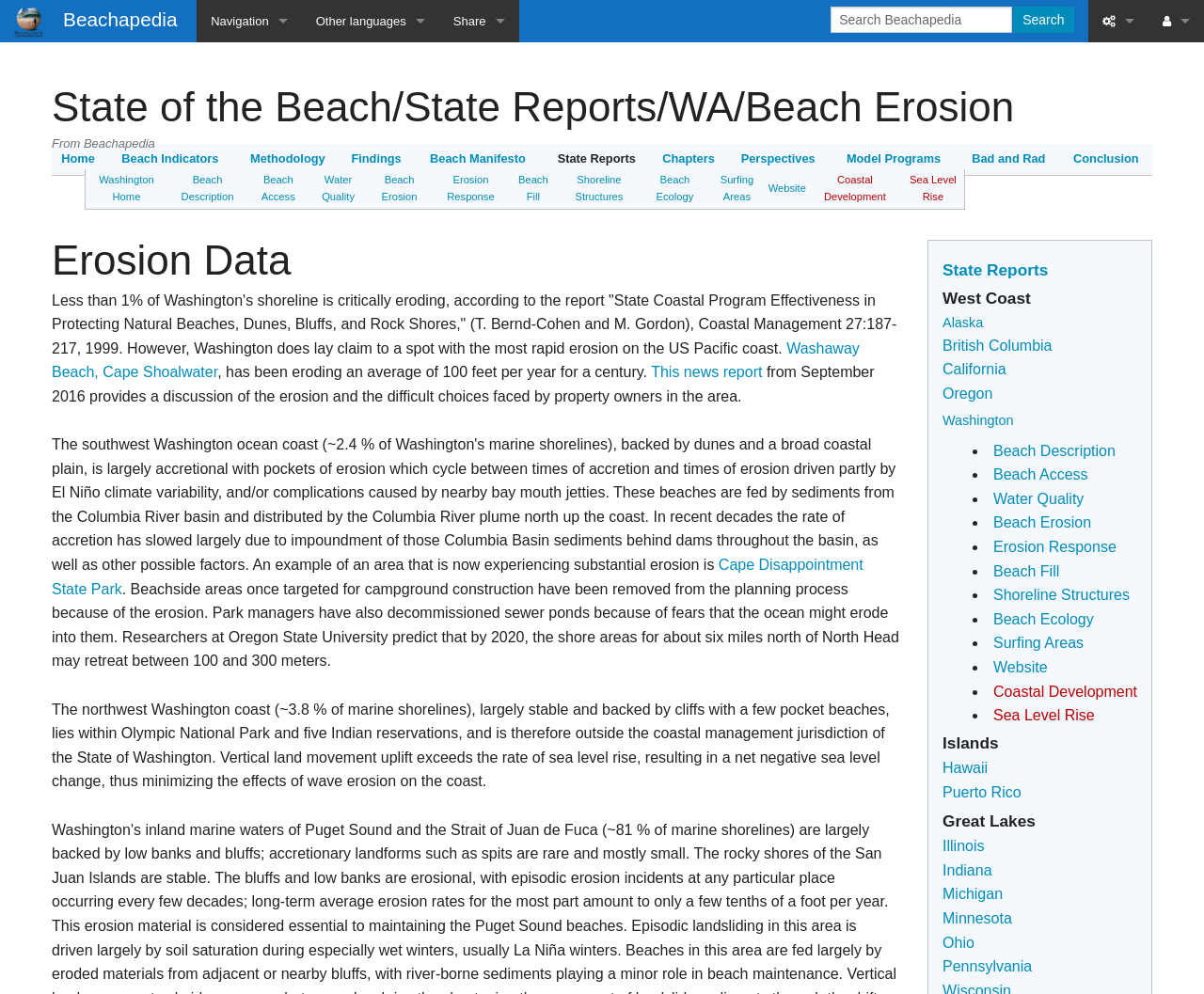How many links are there in the first row of the second table?
Using the visual information, respond with a single word or phrase.

5